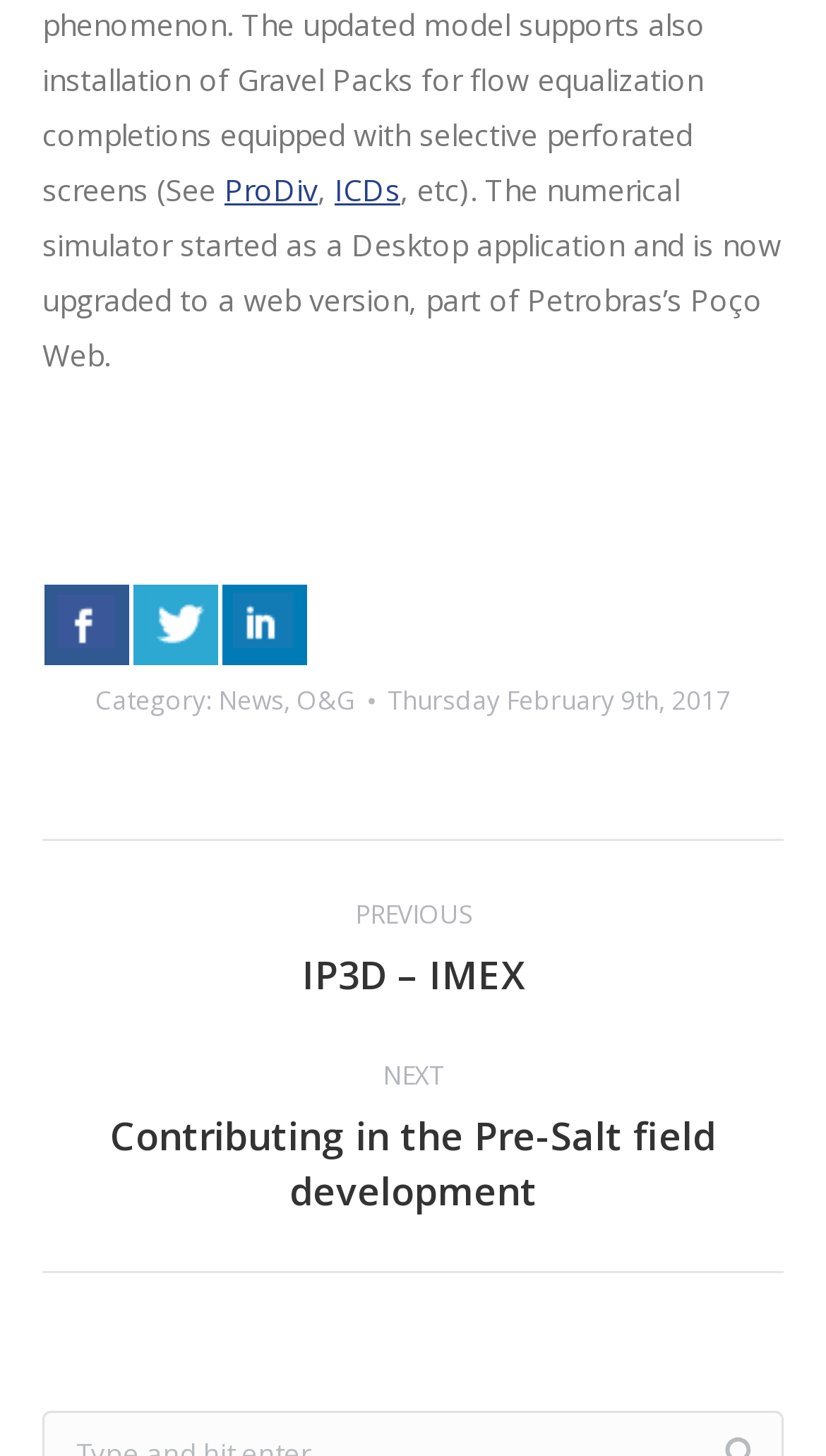Answer the following in one word or a short phrase: 
What is the purpose of the 'Go!' button?

To navigate